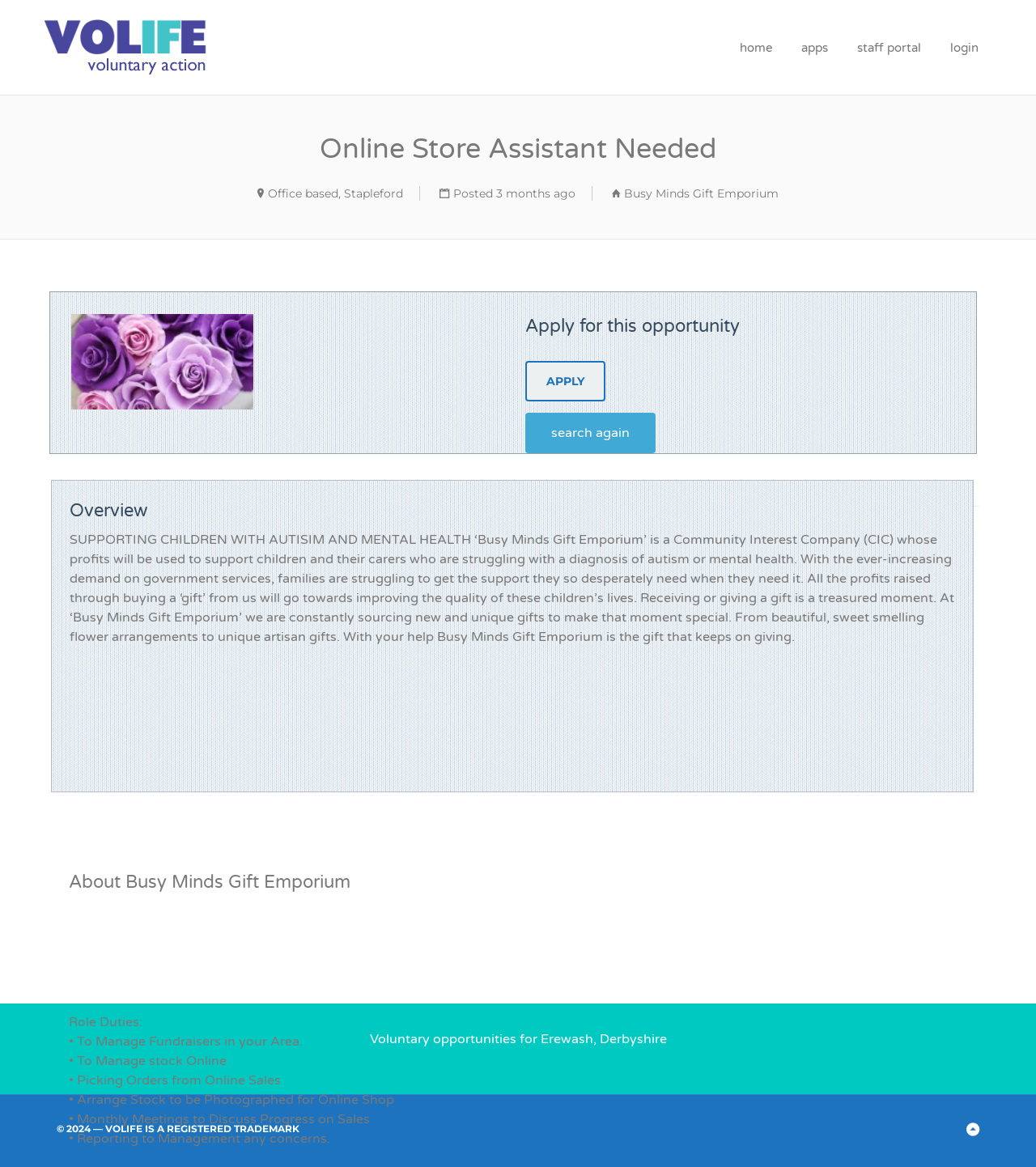Locate the UI element described by staff portal in the provided webpage screenshot. Return the bounding box coordinates in the format (top-left x, top-left y, bottom-right x, bottom-right y), ensuring all values are between 0 and 1.

[0.815, 0.026, 0.902, 0.056]